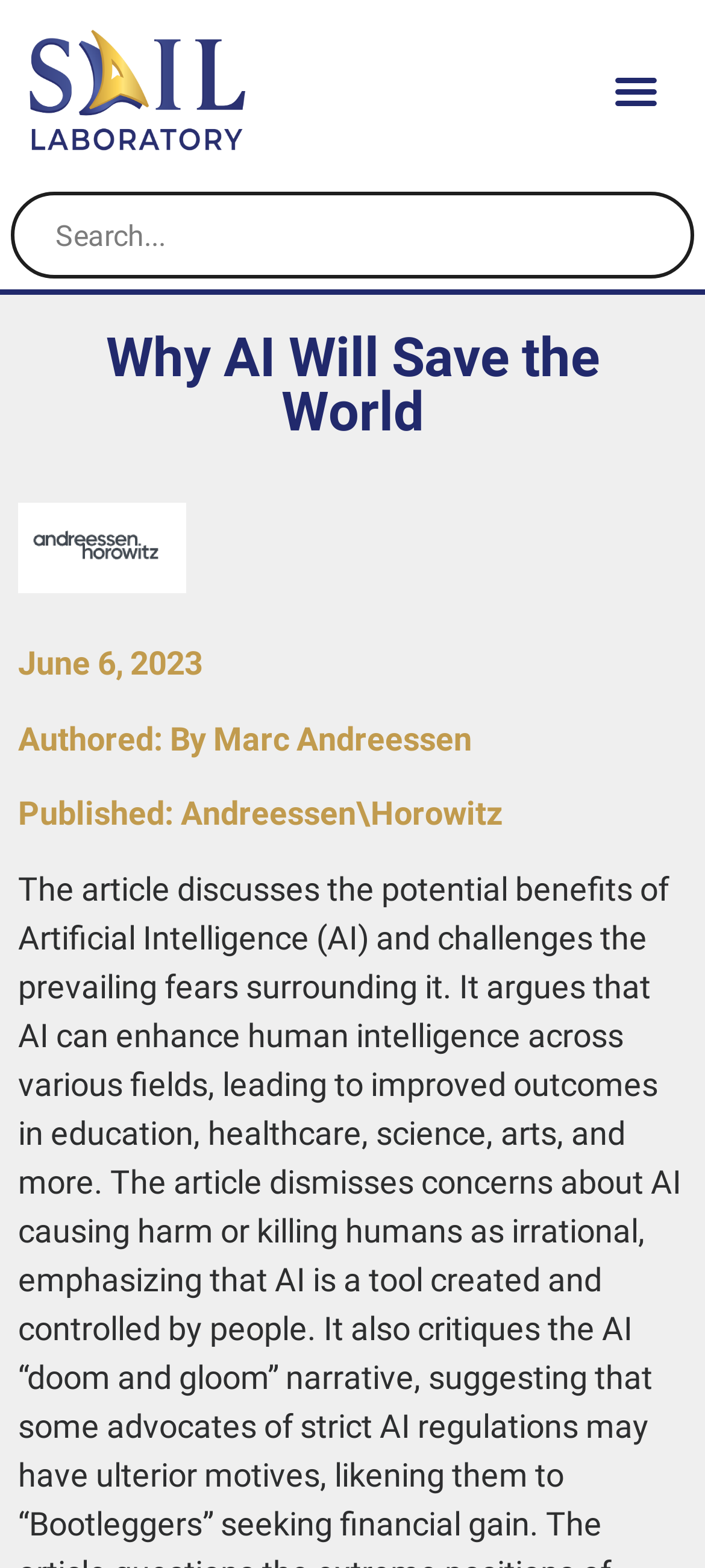Give an extensive and precise description of the webpage.

The webpage is about an article titled "Why AI Will Save the World" from the AI Leadership Laboratory. At the top left, there is a link. To the right of it, a menu toggle button is located. A search form is positioned at the top center, consisting of a search input box, a search autocomplete input box, and a search magnifier button with an image of a magnifying glass. The search magnifier button is at the right end of the search form.

Below the search form, a large heading displays the title of the article. On the left side, there is a figure, which is an image, accompanied by a link below it. The article's metadata is listed below the image, including the date "June 6, 2023", the author "By Marc Andreessen", and the publisher "Andreessen Horowitz".